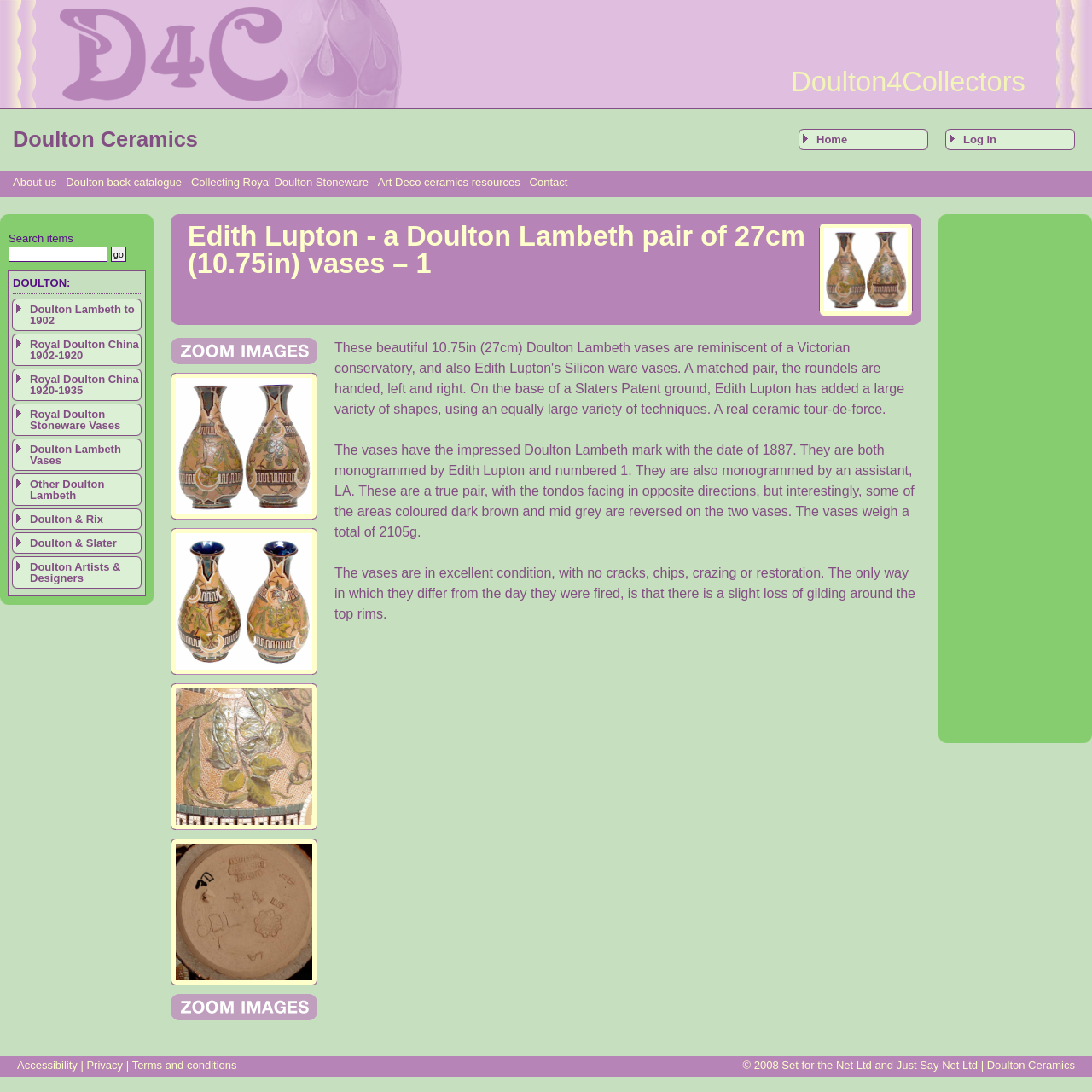Locate the bounding box coordinates of the clickable element to fulfill the following instruction: "Click the 'Home' link". Provide the coordinates as four float numbers between 0 and 1 in the format [left, top, right, bottom].

[0.731, 0.118, 0.85, 0.138]